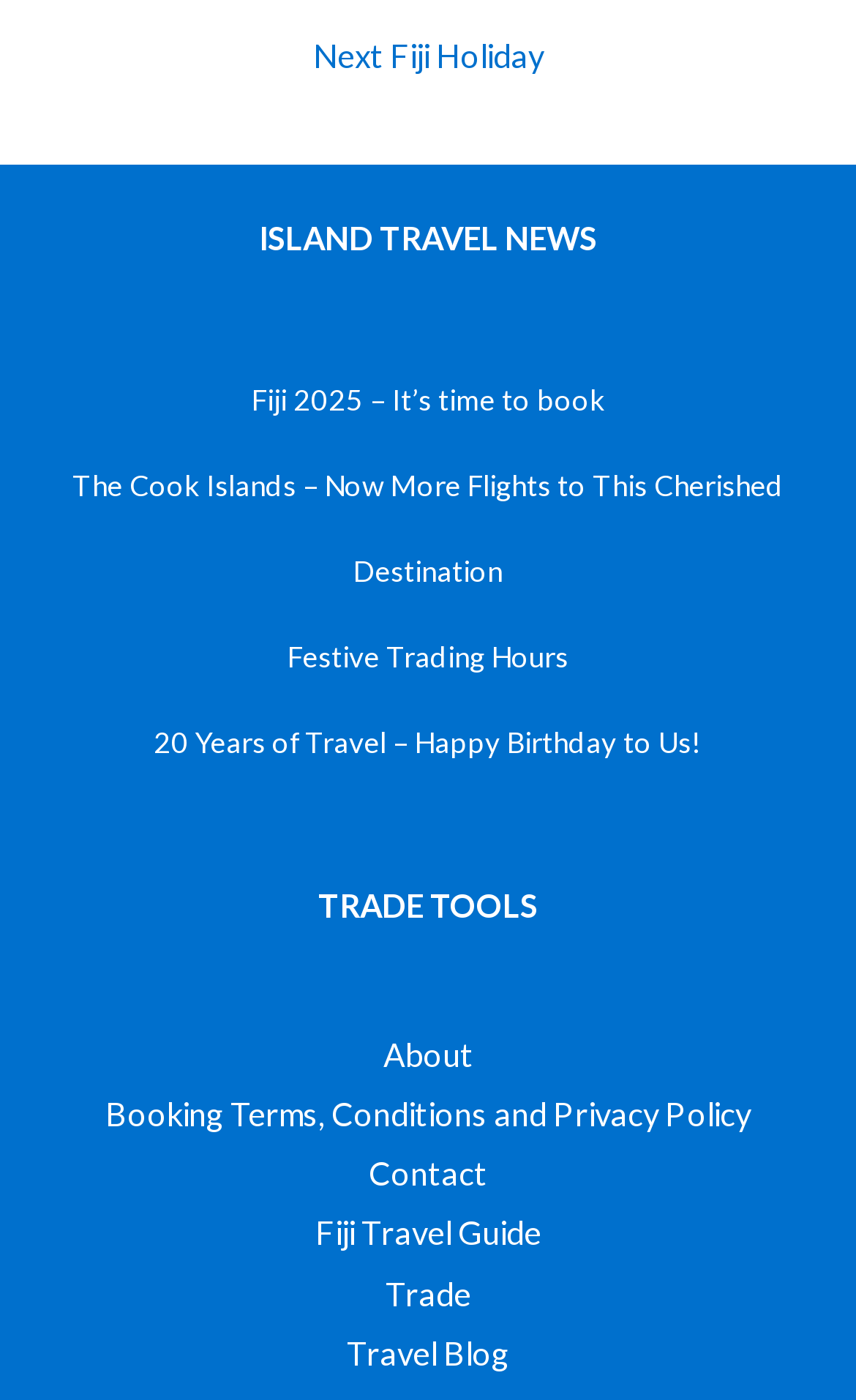What is the theme of the webpage during a specific time period?
Based on the screenshot, answer the question with a single word or phrase.

Festive